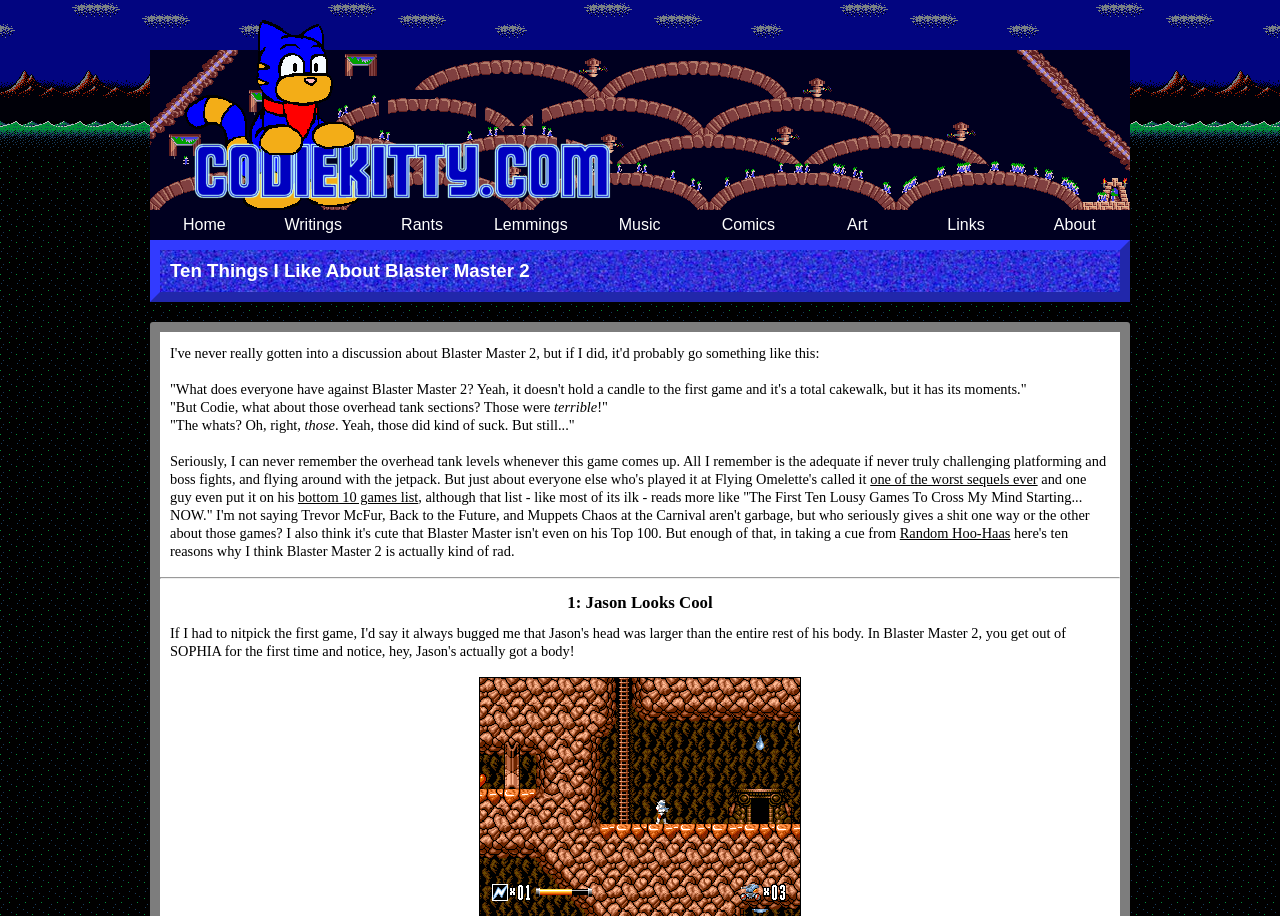What is the format of the article?
Can you give a detailed and elaborate answer to the question?

The format of the article can be determined by analyzing the structure of the text content. The heading '1: Jason Looks Cool' and the subsequent numbered headings suggest that the article is a listicle, presenting ten points or reasons in a numbered format.